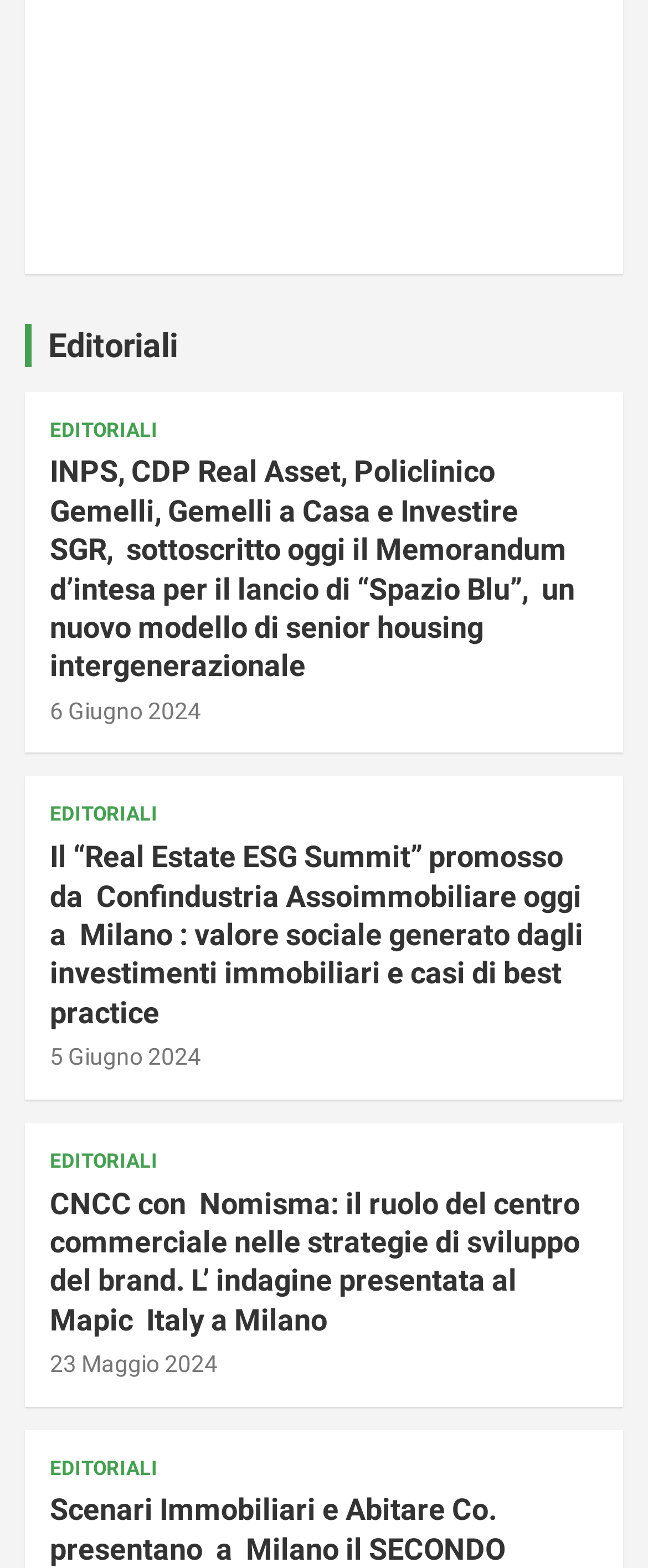Indicate the bounding box coordinates of the element that must be clicked to execute the instruction: "View the news from 6 Giugno 2024". The coordinates should be given as four float numbers between 0 and 1, i.e., [left, top, right, bottom].

[0.077, 0.445, 0.31, 0.462]